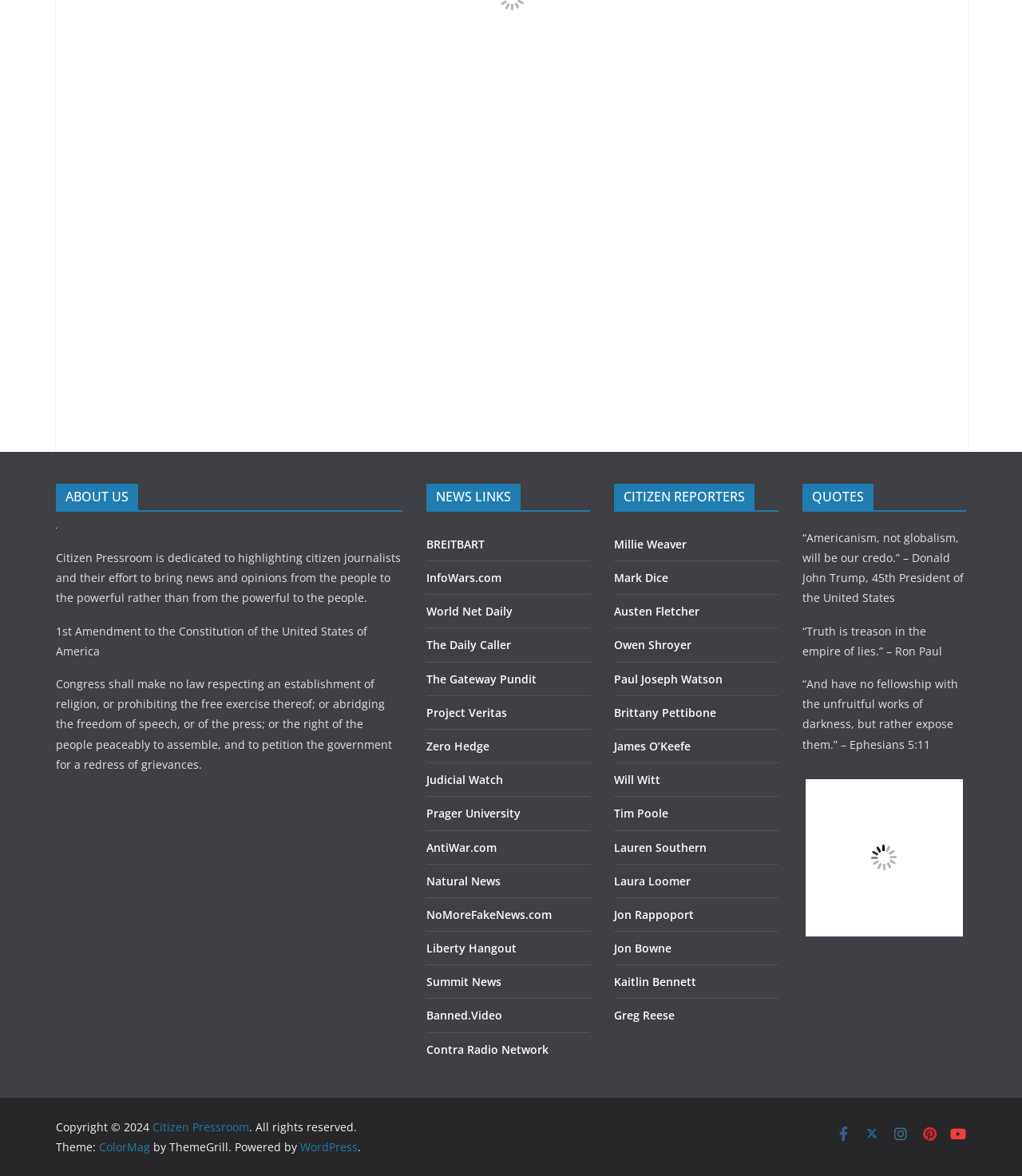Please find the bounding box coordinates of the element that you should click to achieve the following instruction: "Click the 'Copyright © 2024' link". The coordinates should be presented as four float numbers between 0 and 1: [left, top, right, bottom].

[0.055, 0.952, 0.149, 0.965]